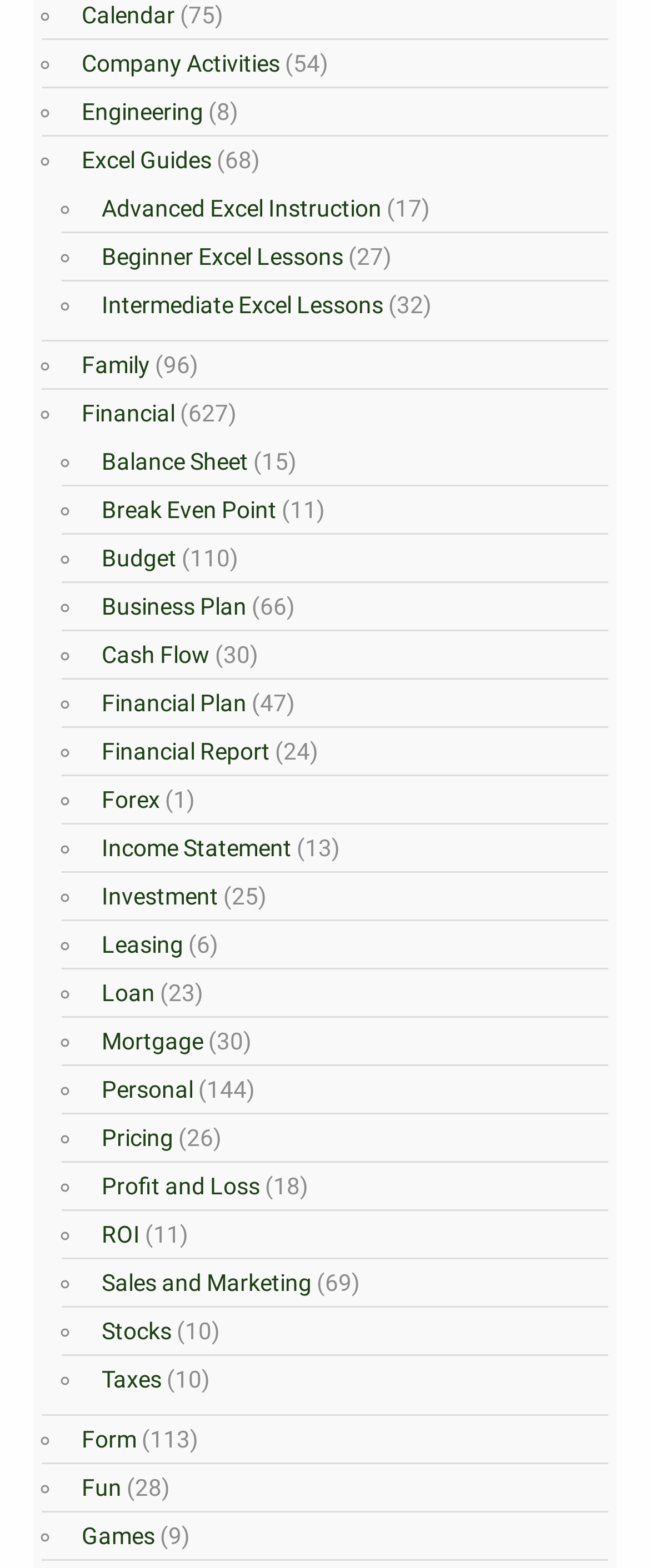Determine the bounding box coordinates for the area that should be clicked to carry out the following instruction: "Explore ROI".

[0.144, 0.779, 0.215, 0.796]